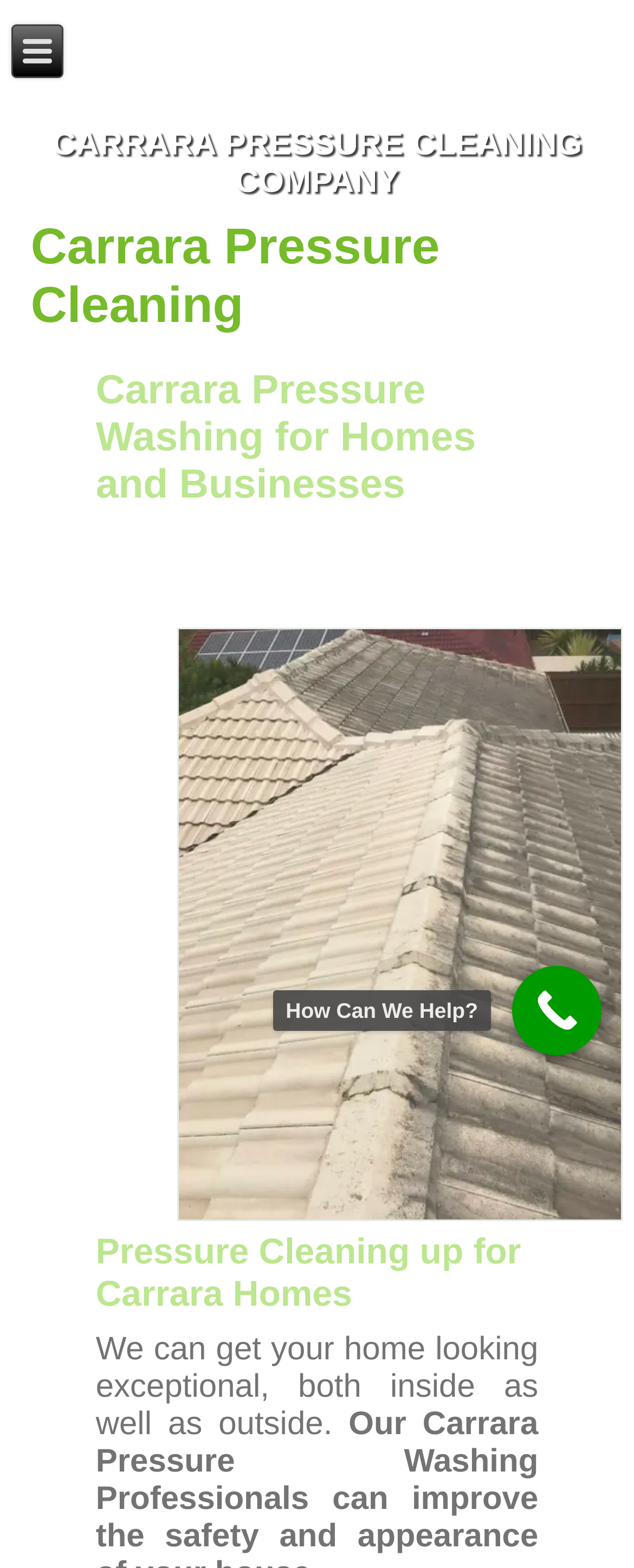Determine the bounding box coordinates for the UI element with the following description: "Select options". The coordinates should be four float numbers between 0 and 1, represented as [left, top, right, bottom].

None